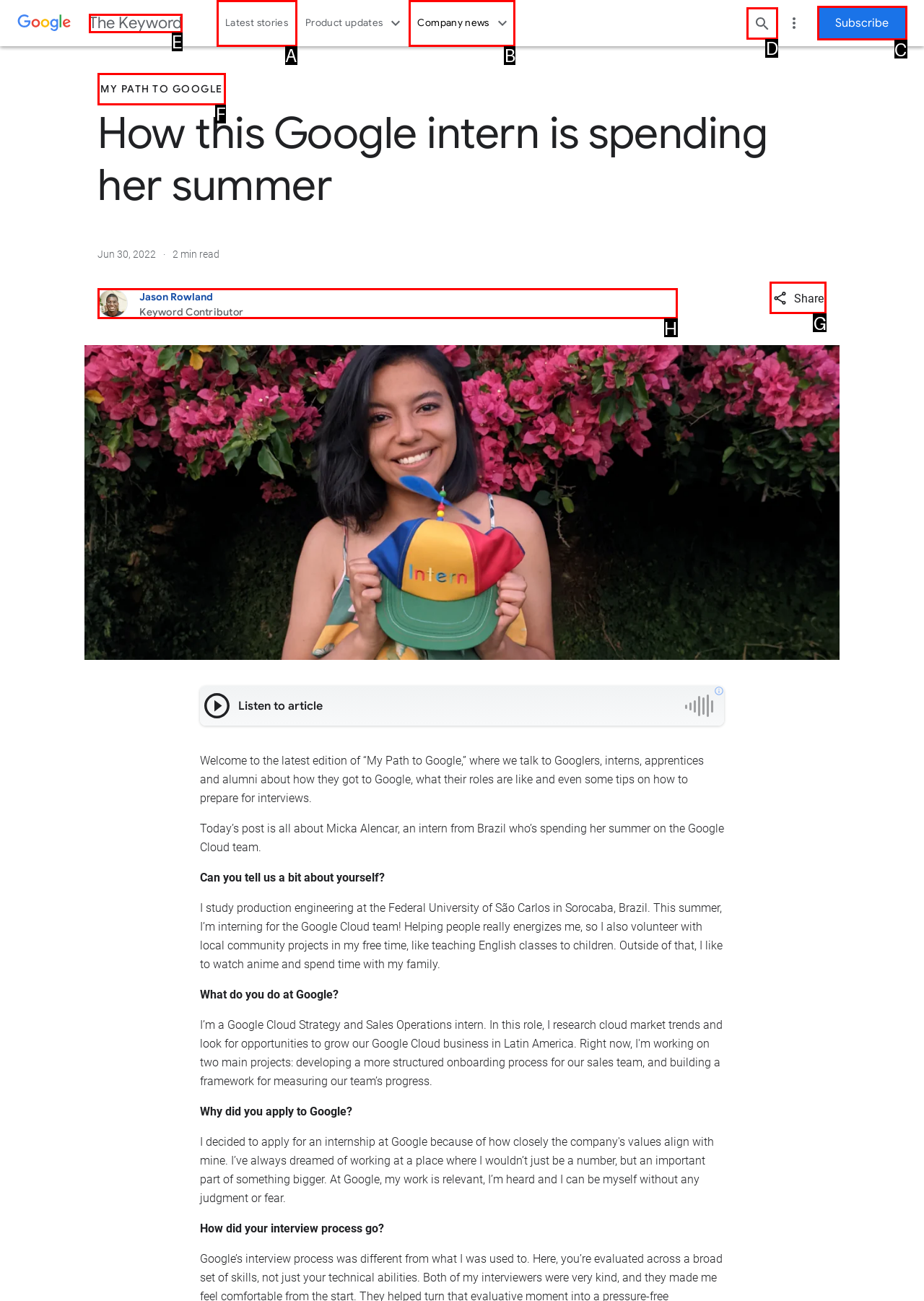Select the appropriate HTML element that needs to be clicked to finish the task: Click the 'Search' button
Reply with the letter of the chosen option.

D